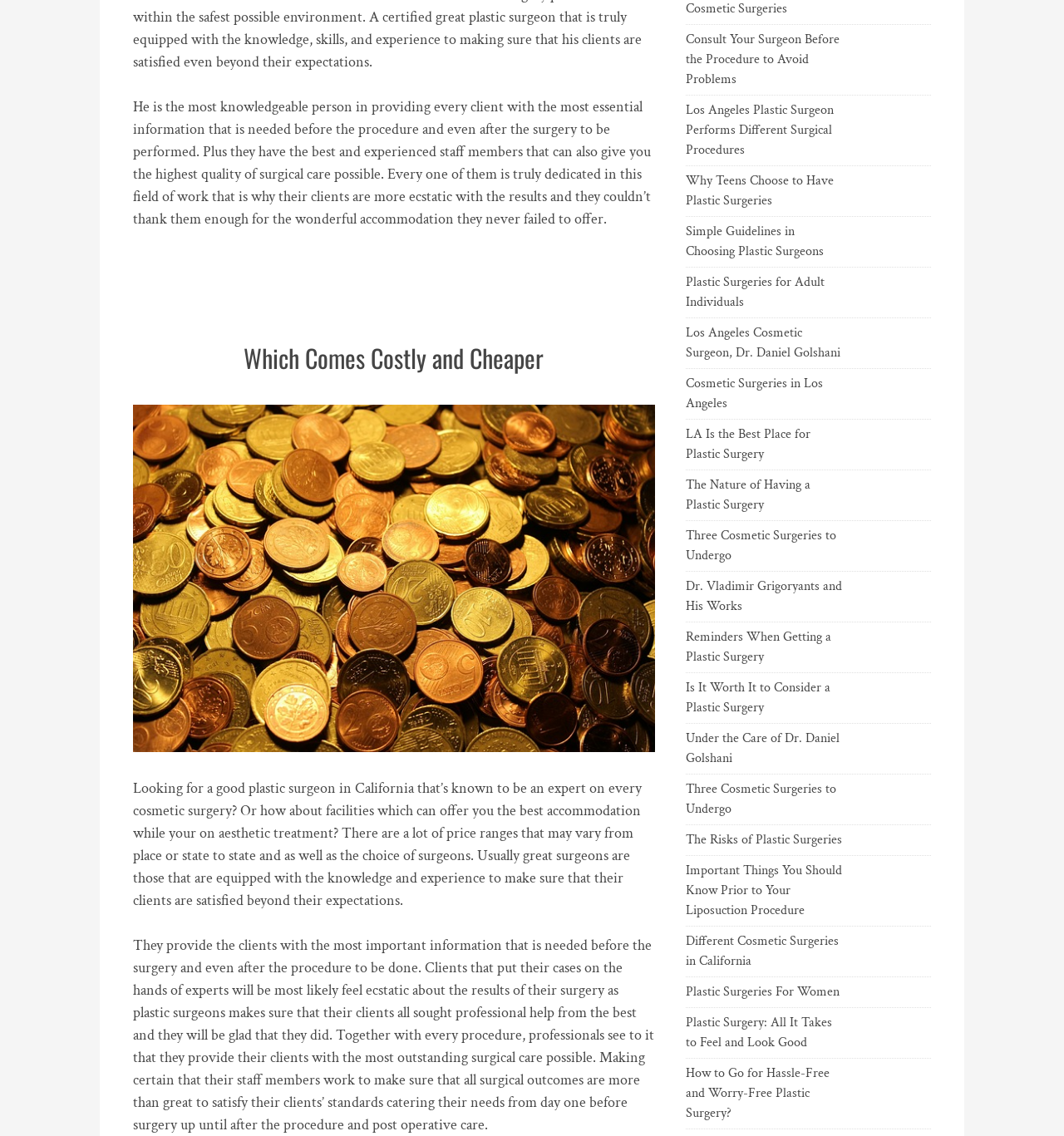What is the purpose of the staff members mentioned in the text?
Use the screenshot to answer the question with a single word or phrase.

Provide surgical care